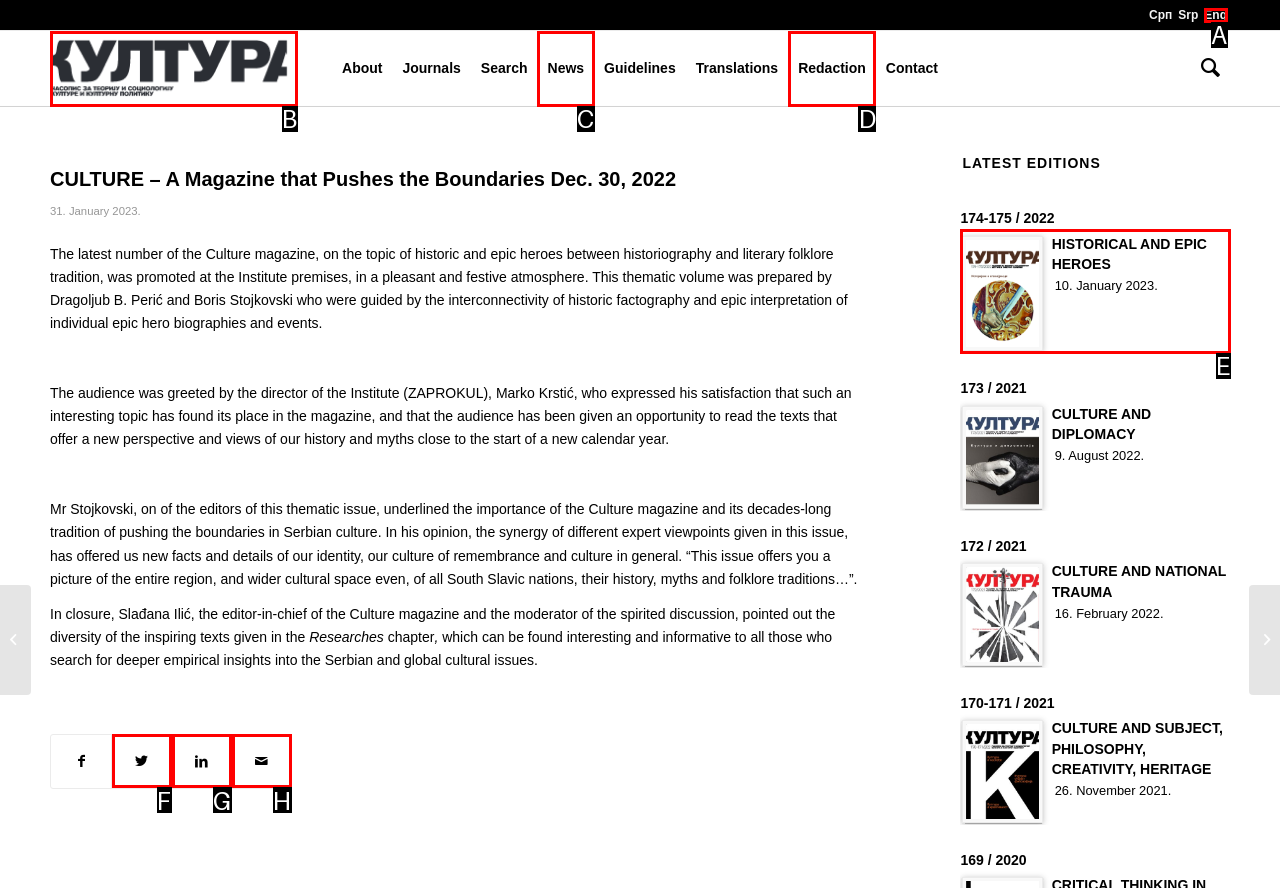Tell me the letter of the UI element I should click to accomplish the task: read recent posts based on the choices provided in the screenshot.

None